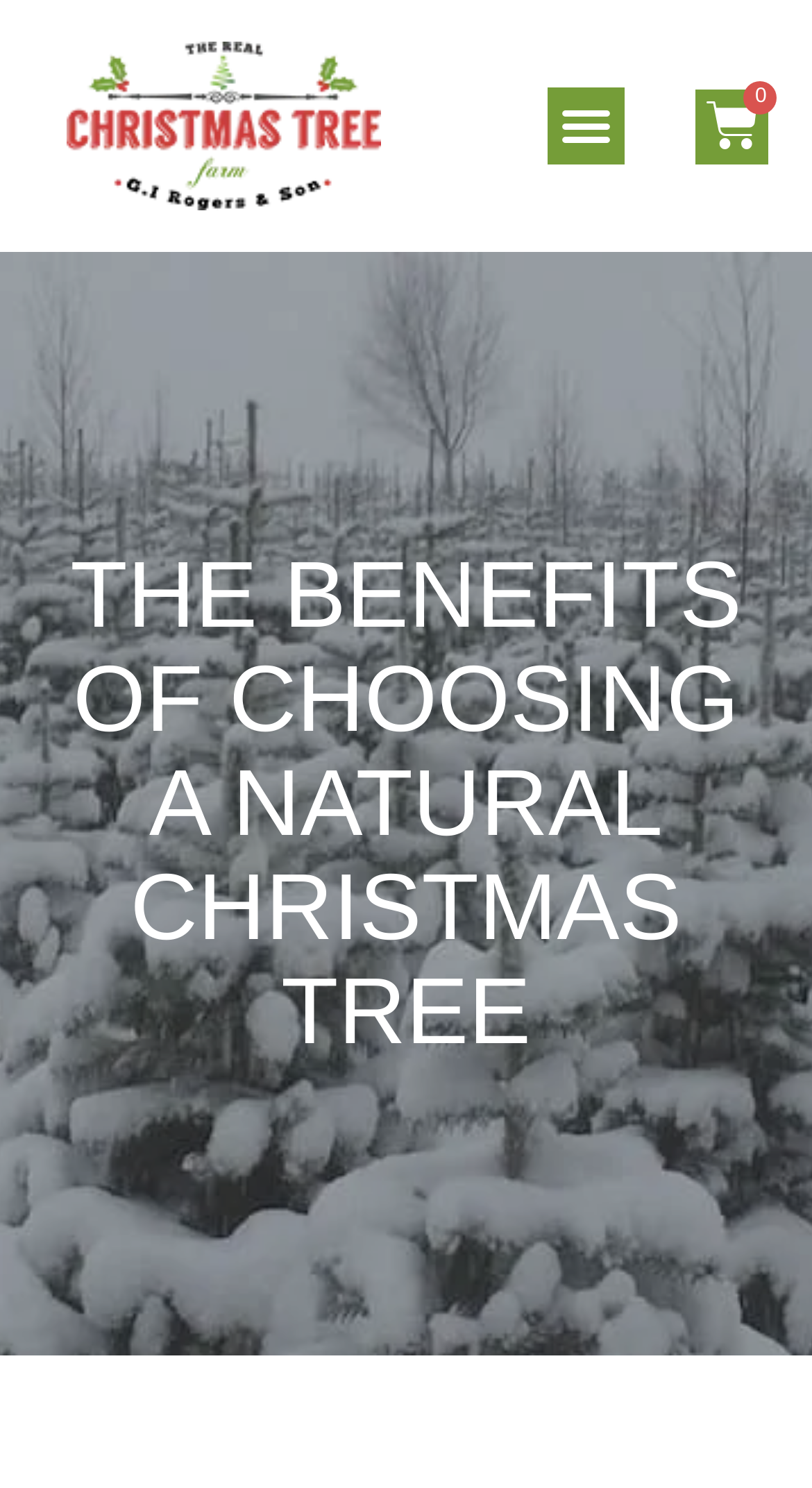Please extract the webpage's main title and generate its text content.

THE BENEFITS OF CHOOSING A NATURAL CHRISTMAS TREE